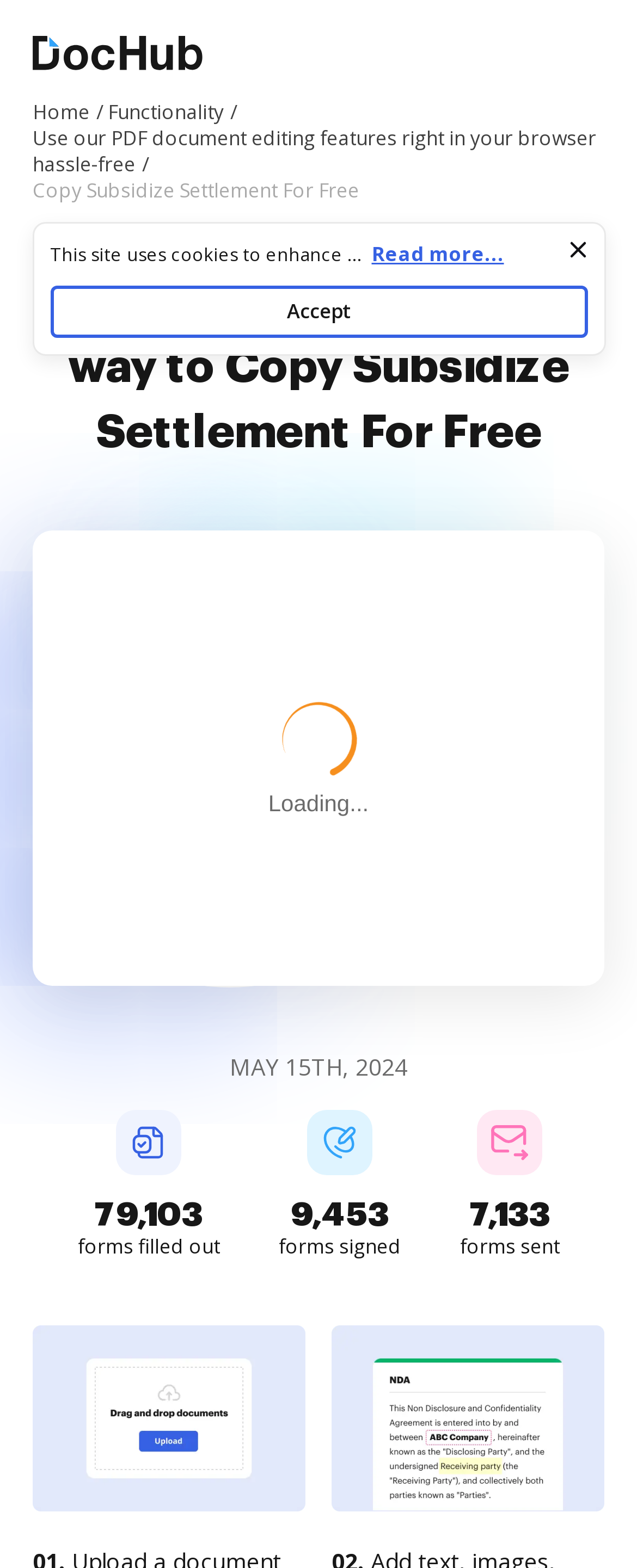What is the date mentioned on the webpage?
Please look at the screenshot and answer in one word or a short phrase.

MAY 15TH, 2024